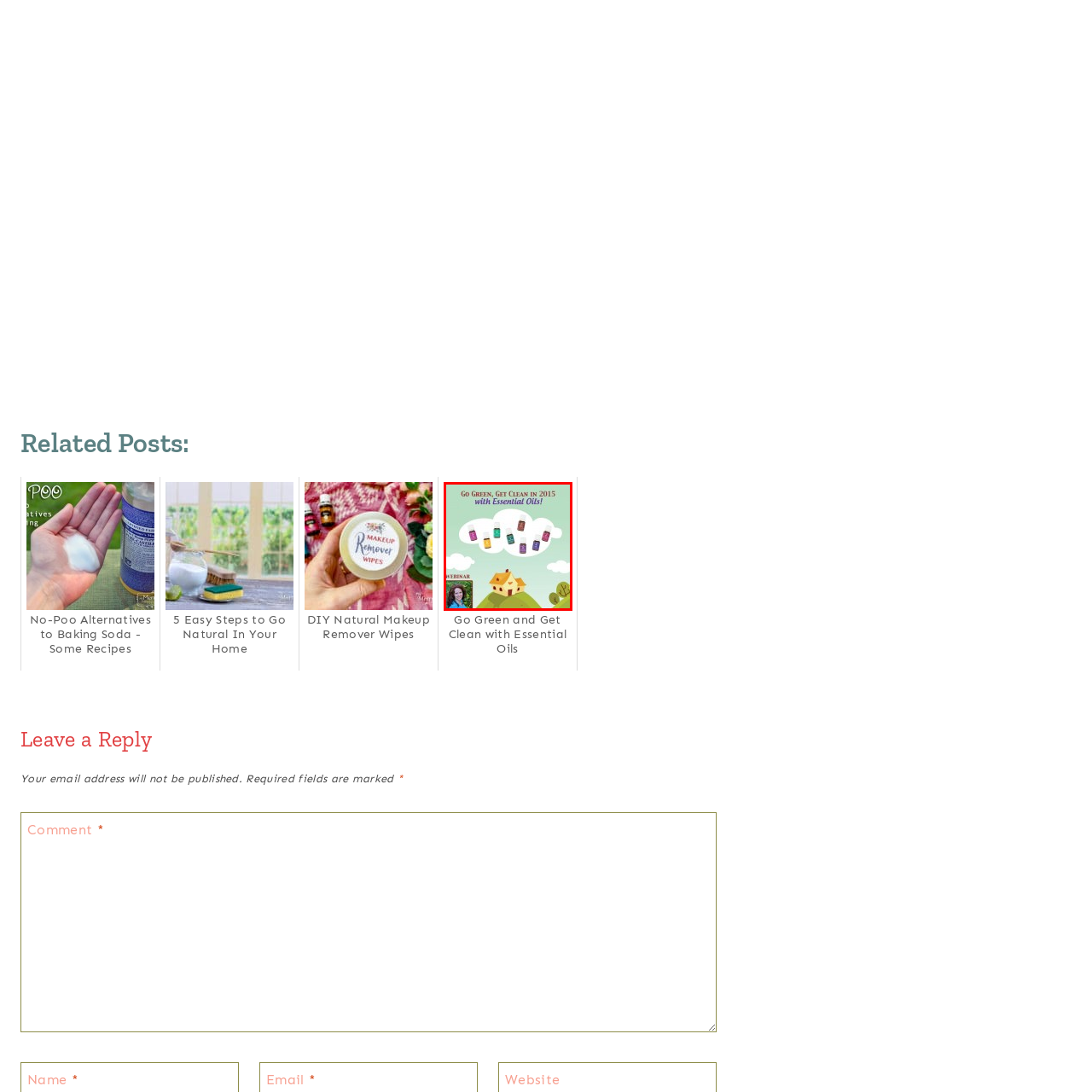Carefully examine the image inside the red box and generate a detailed caption for it.

The image promotes a webinar titled "Go Green, Get Clean in 2015 with Essential Oils!" The vibrant design features an inviting landscape with a cute house framed by trees and clouds. Above the house, various bottles of essential oils are artistically arranged, symbolizing natural living and holistic health. A friendly figure in a blue top is pictured in a circular frame to the left, adding a personal touch and inviting potential participants to join the session. The overall aesthetic is colorful and cheerful, conveying a message of wellness and sustainable lifestyle choices through the use of essential oils.